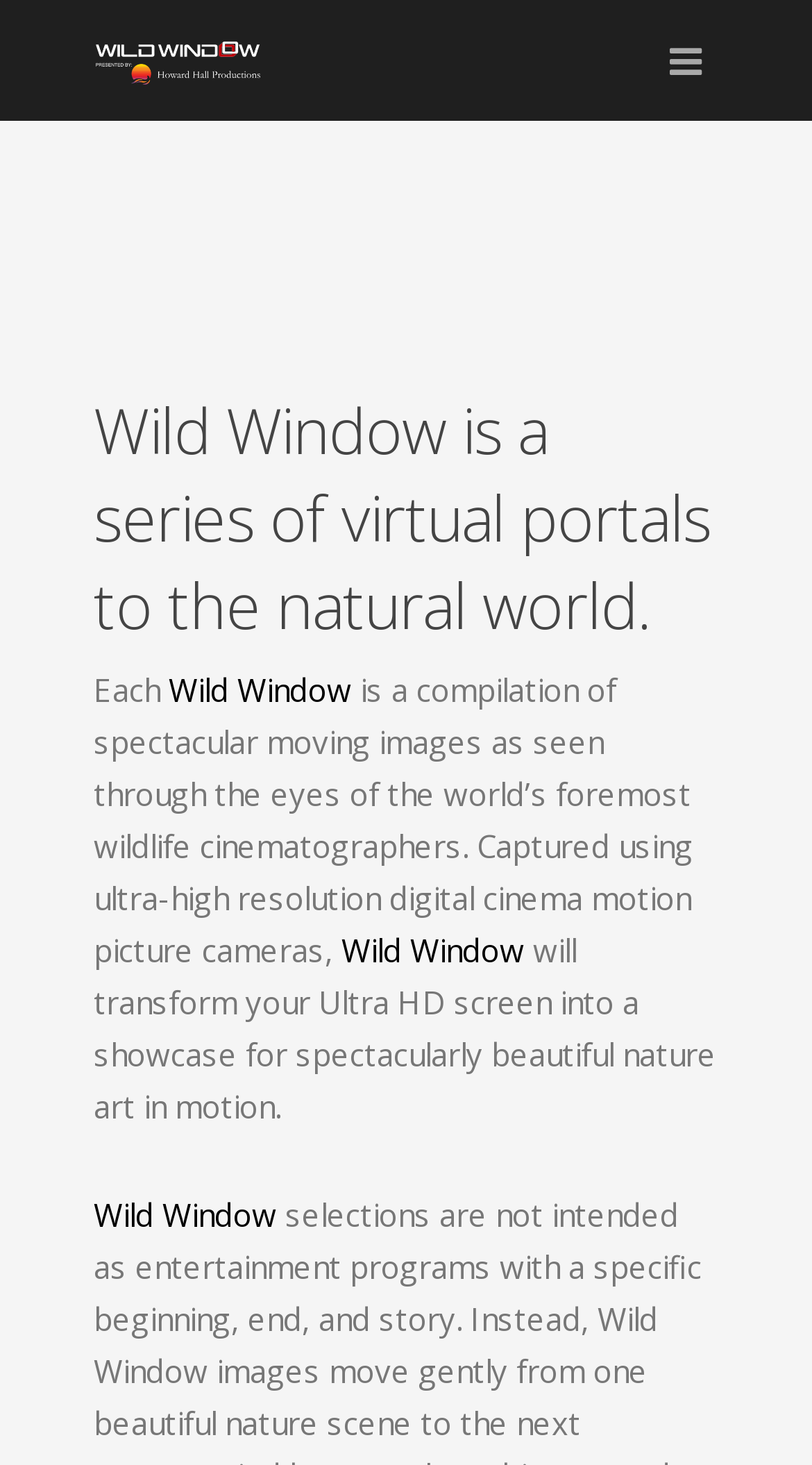What type of cameras are used to capture the images?
From the screenshot, provide a brief answer in one word or phrase.

Ultra-high resolution digital cinema motion picture cameras